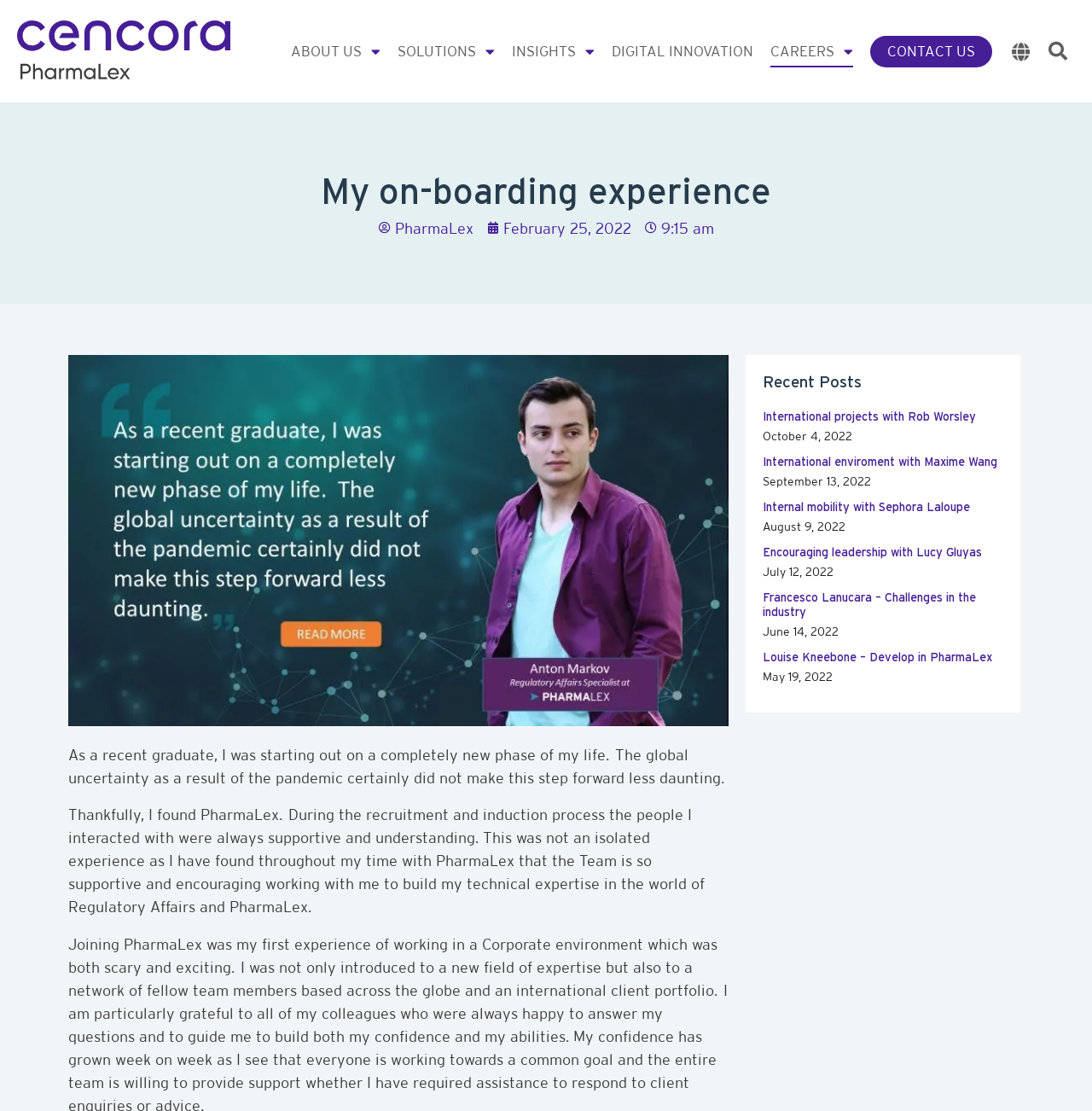Use one word or a short phrase to answer the question provided: 
What is the theme of the webpage?

Career experience